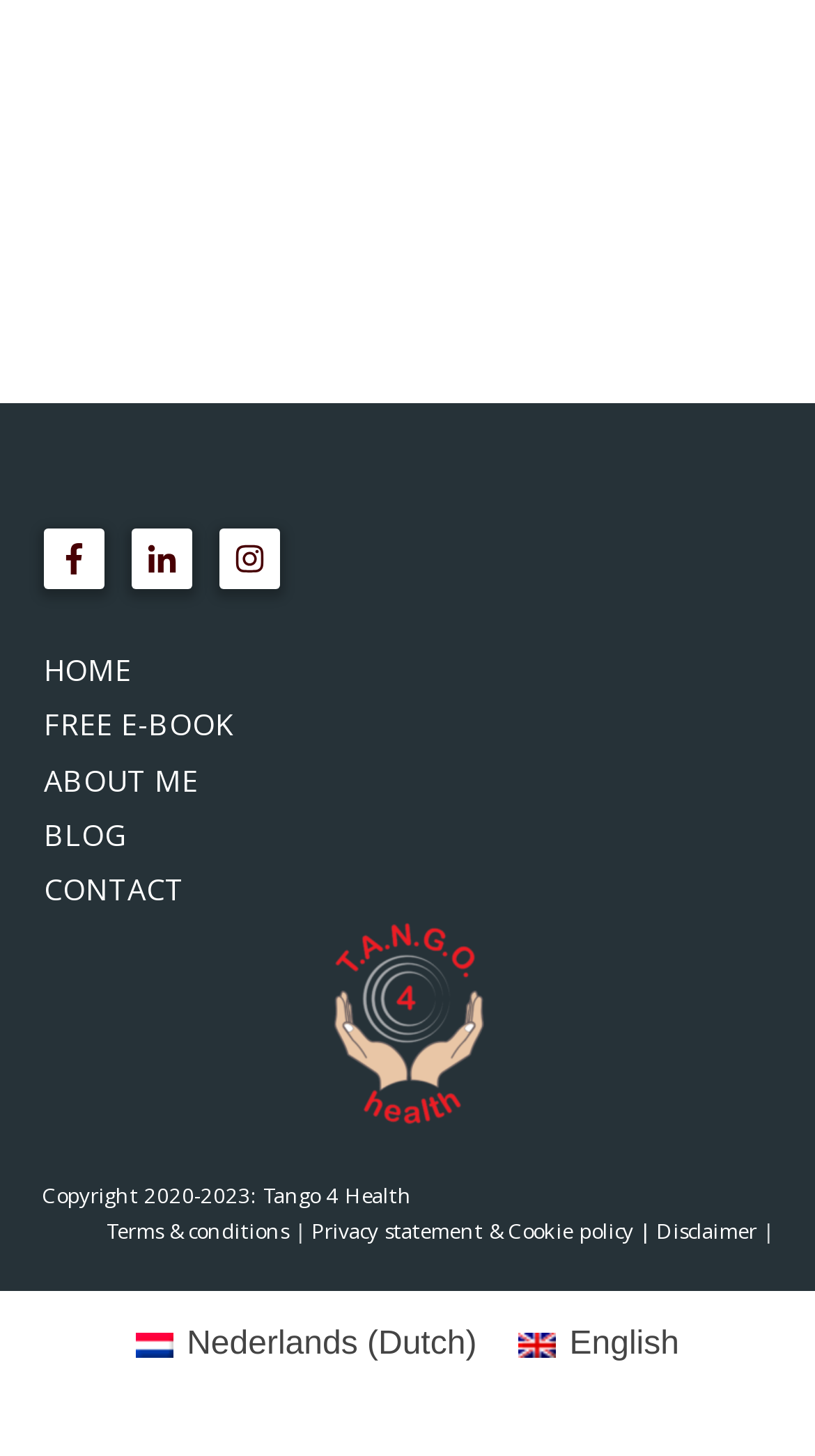Refer to the image and provide an in-depth answer to the question: 
What is the copyright year range?

The copyright information is located in the footer section of the webpage, and it states 'Copyright 2020-2023: Tango 4 Health'.